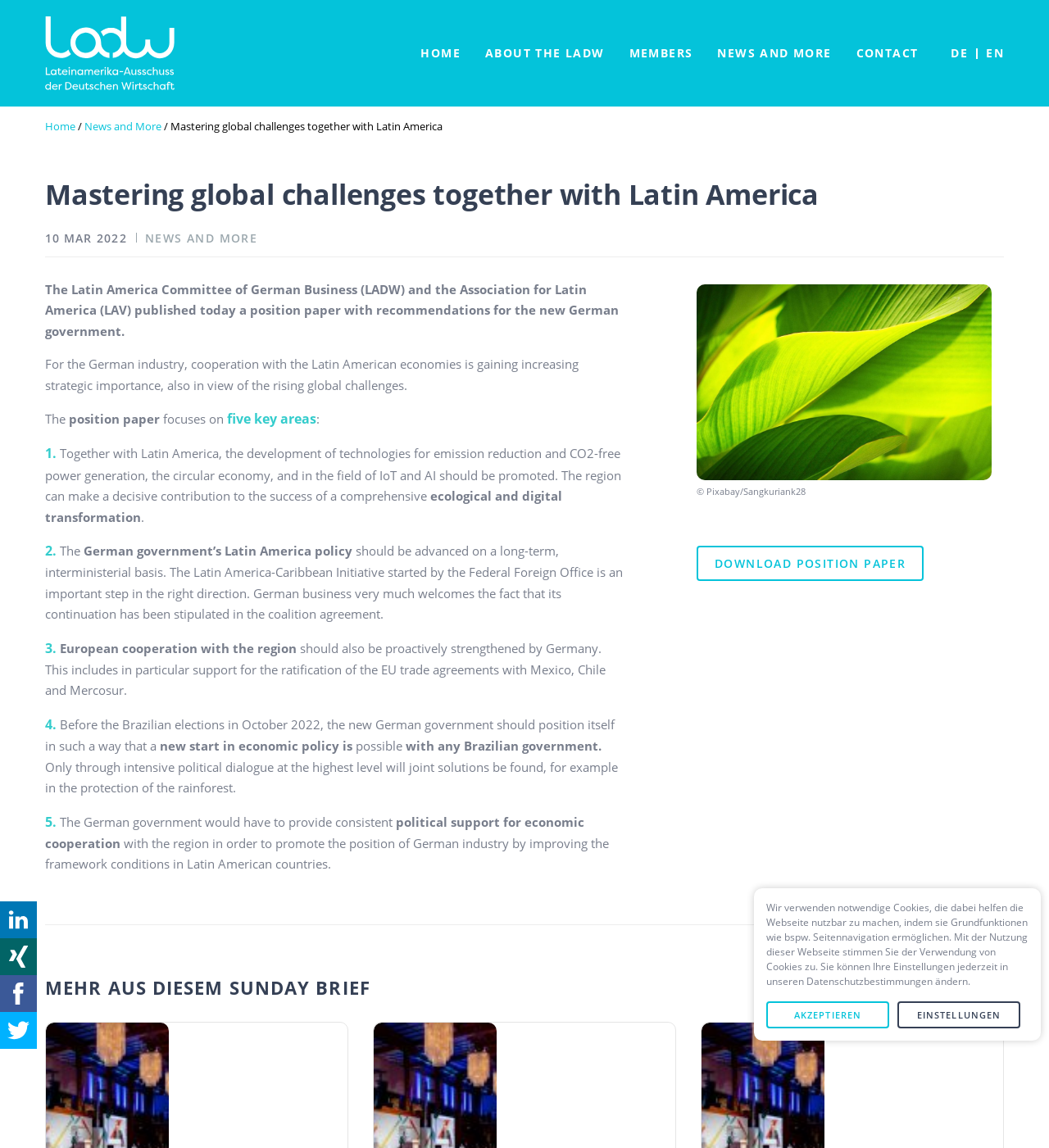Show me the bounding box coordinates of the clickable region to achieve the task as per the instruction: "Click the 'Auf LinkedIn teilen' link".

[0.0, 0.785, 0.035, 0.817]